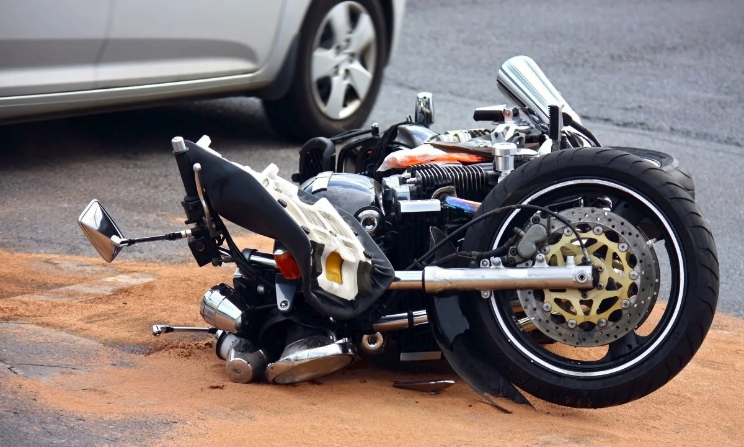Elaborate on the details you observe in the image.

The image depicts a motorcycle that has been involved in an accident, lying on its side in a sandy area, with parts visibly damaged. The motorcycle's rear end is deteriorated, showcasing the impact of the crash, and its chrome components contrast sharply against the grim setting. In the background, a car is partially visible, hinting at the incident's context. This scene evokes a somber reflection on the consequences of road accidents, which continue to tragically claim lives despite advancements in vehicle safety and technology. It serves as a stark reminder of the importance of road safety and the need for awareness about the dangers faced by motorcyclists on the roads. Such incidents highlight the urgency for collective efforts to prevent further tragedies on the streets.